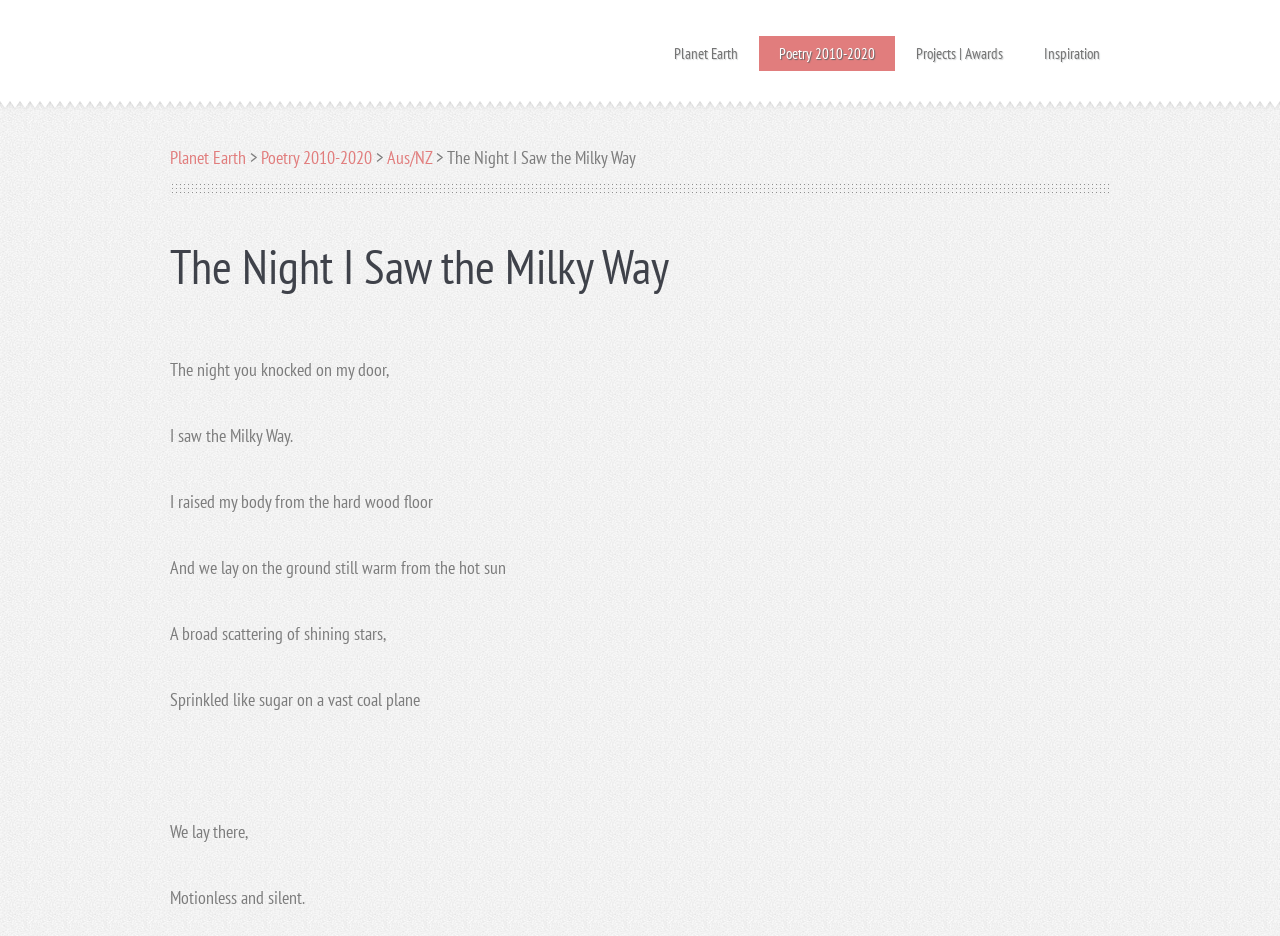What is the last line of the poem?
Refer to the image and respond with a one-word or short-phrase answer.

Motionless and silent.